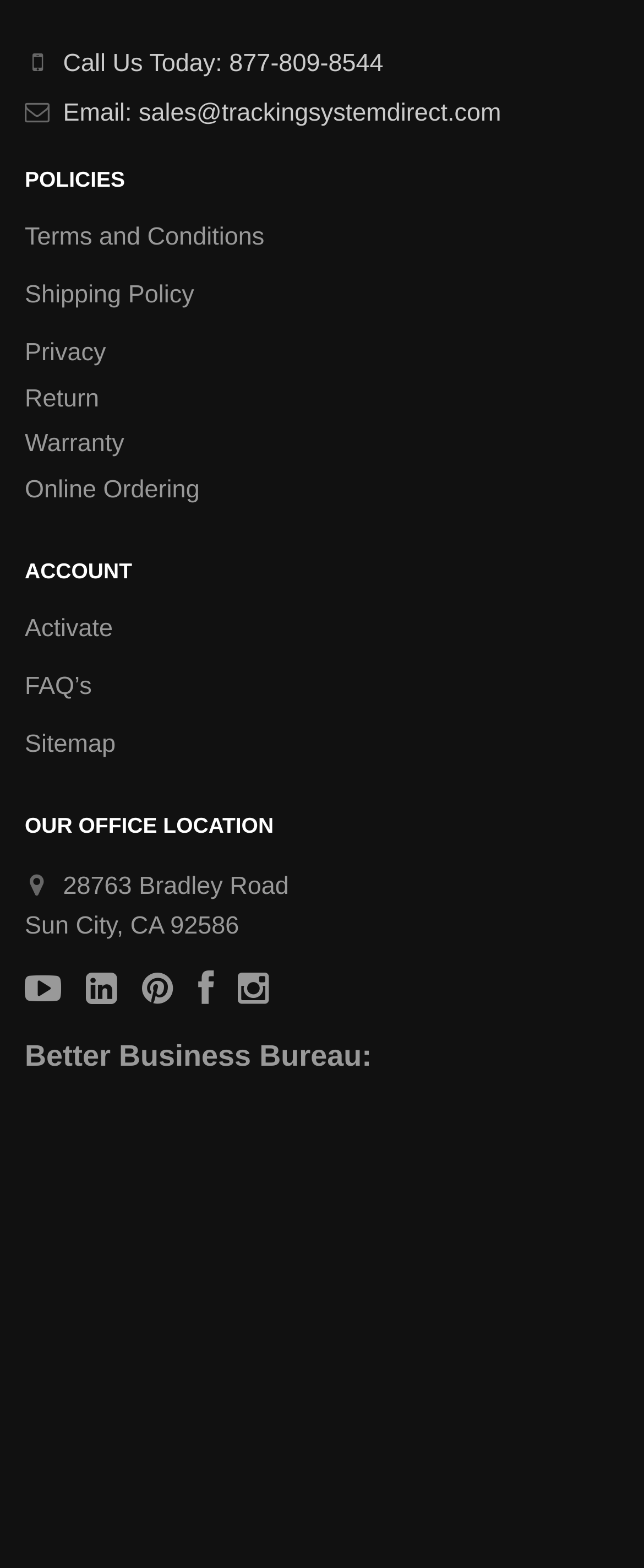Please find the bounding box for the UI component described as follows: "parent_node: Better Business Bureau:".

[0.577, 0.805, 0.682, 0.832]